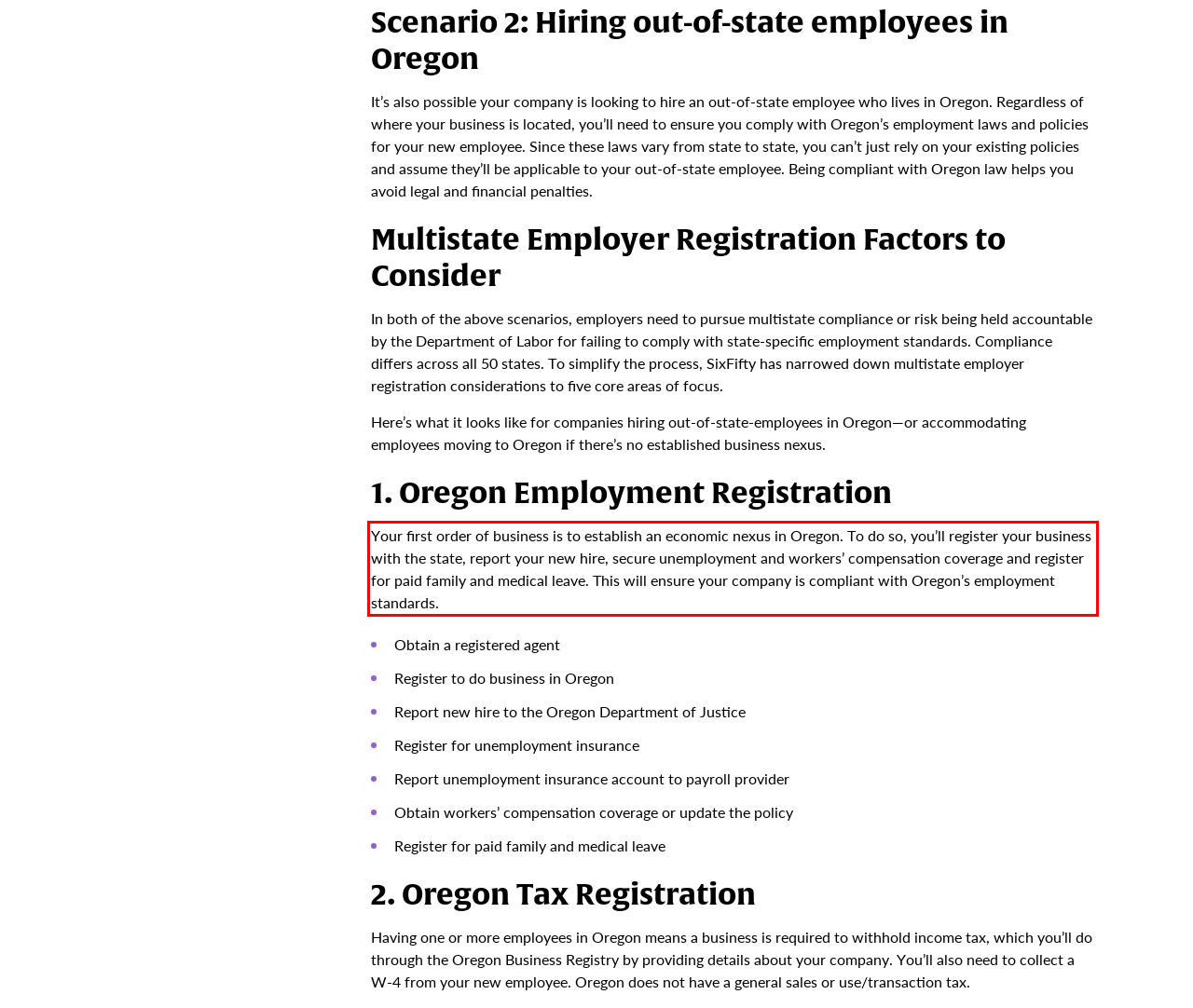Please extract the text content from the UI element enclosed by the red rectangle in the screenshot.

Your first order of business is to establish an economic nexus in Oregon. To do so, you’ll register your business with the state, report your new hire, secure unemployment and workers’ compensation coverage and register for paid family and medical leave. This will ensure your company is compliant with Oregon’s employment standards.